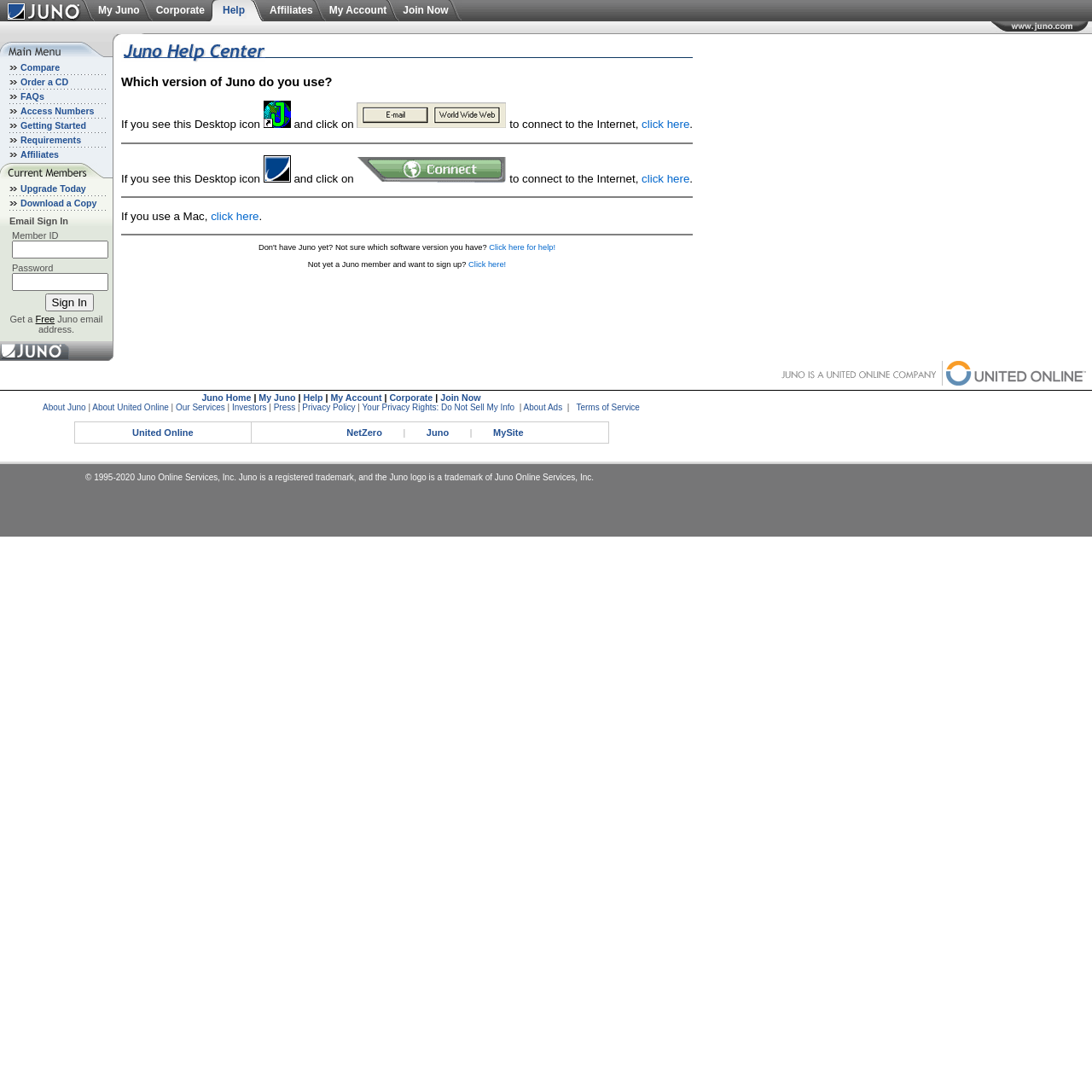What is the name of the Internet Service Provider?
Provide a well-explained and detailed answer to the question.

The name of the Internet Service Provider can be found in the top-left corner of the webpage, where it says 'Juno - Select a Juno software version.'